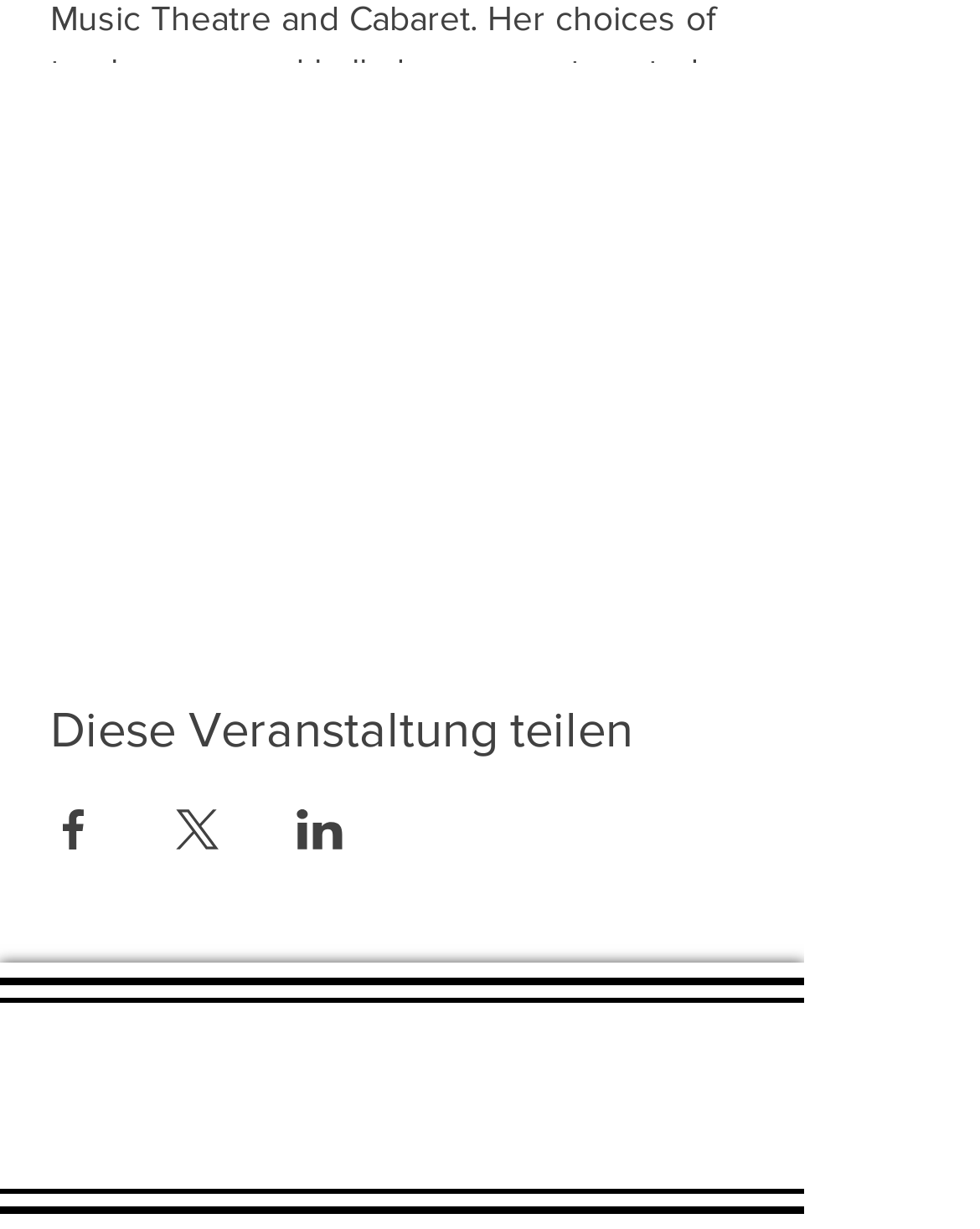Please locate the bounding box coordinates of the element that needs to be clicked to achieve the following instruction: "Click to become a member". The coordinates should be four float numbers between 0 and 1, i.e., [left, top, right, bottom].

[0.241, 0.557, 0.626, 0.59]